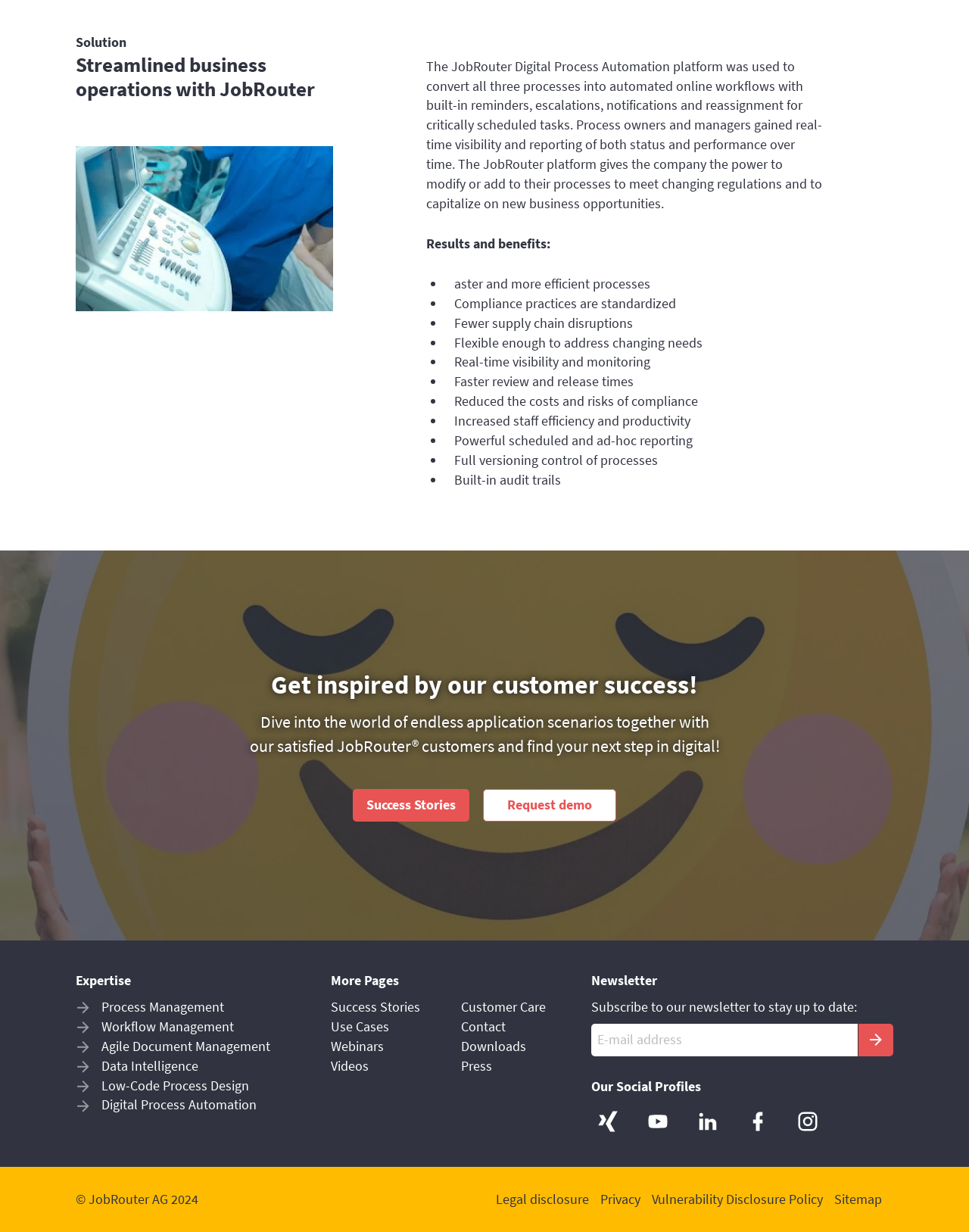Please determine the bounding box coordinates for the UI element described here. Use the format (top-left x, top-left y, bottom-right x, bottom-right y) with values bounded between 0 and 1: Webinars

[0.341, 0.841, 0.452, 0.857]